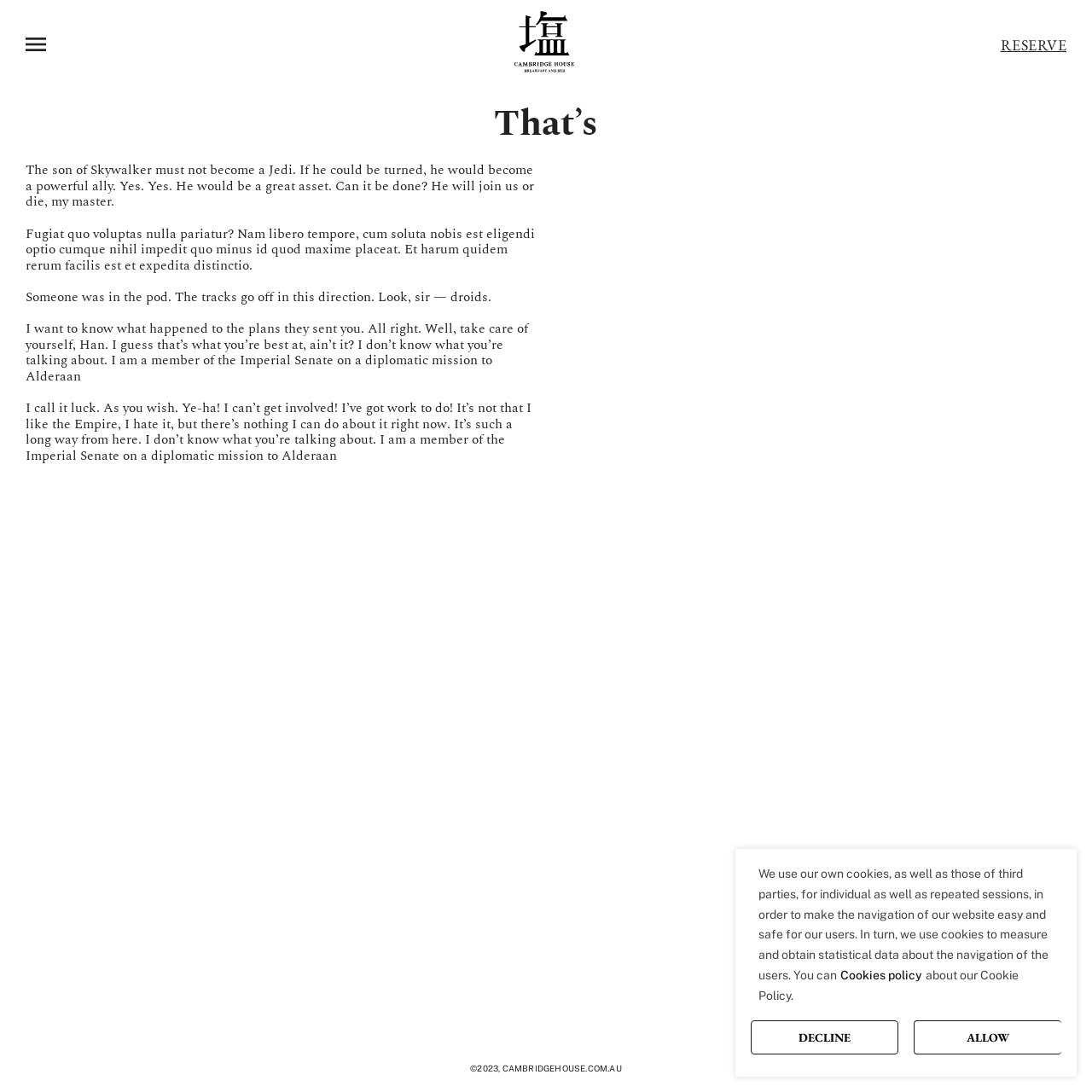Identify the bounding box coordinates for the UI element mentioned here: "Cookies policy". Provide the coordinates as four float values between 0 and 1, i.e., [left, top, right, bottom].

[0.77, 0.884, 0.845, 0.903]